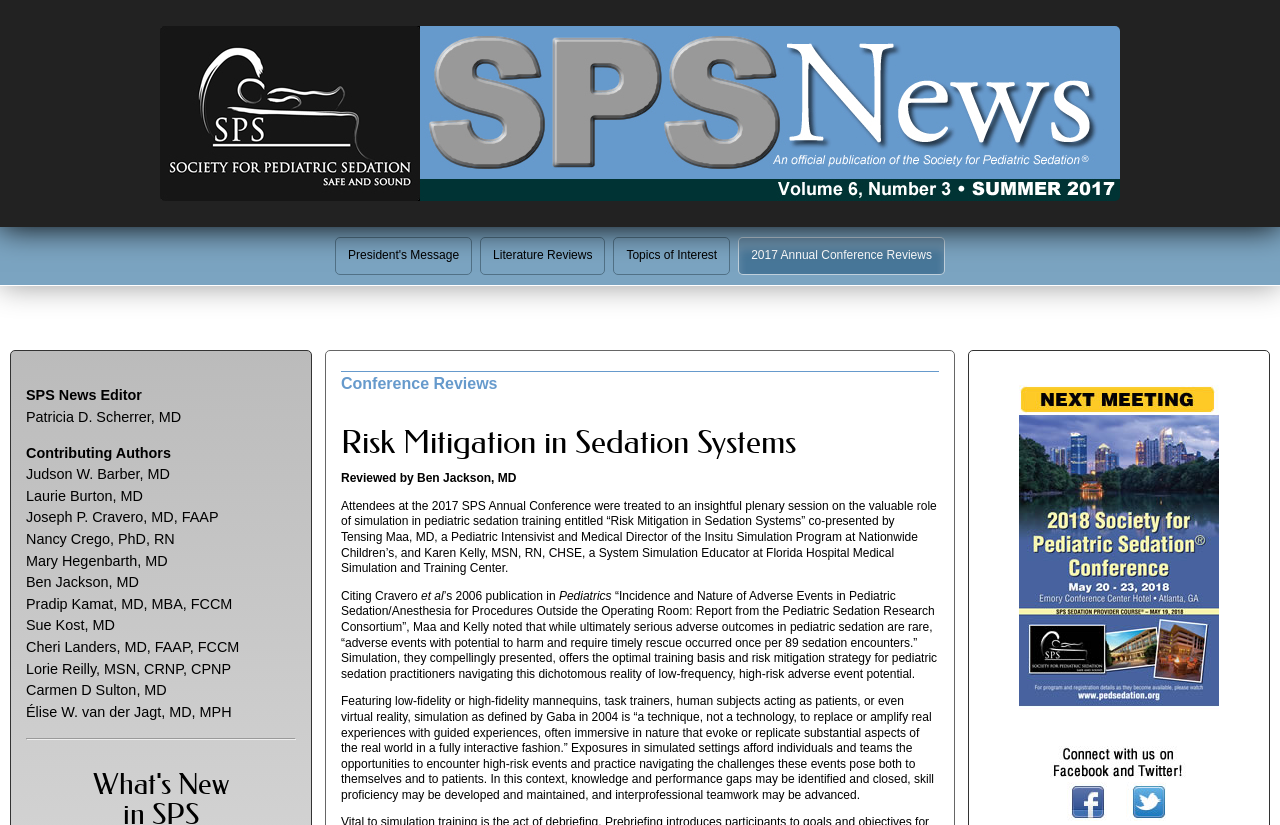Who is the SPS News Editor?
Look at the image and provide a detailed response to the question.

The answer can be found in the text of the StaticText element with ID 126, which lists Patricia D. Scherrer, MD as the SPS News Editor.